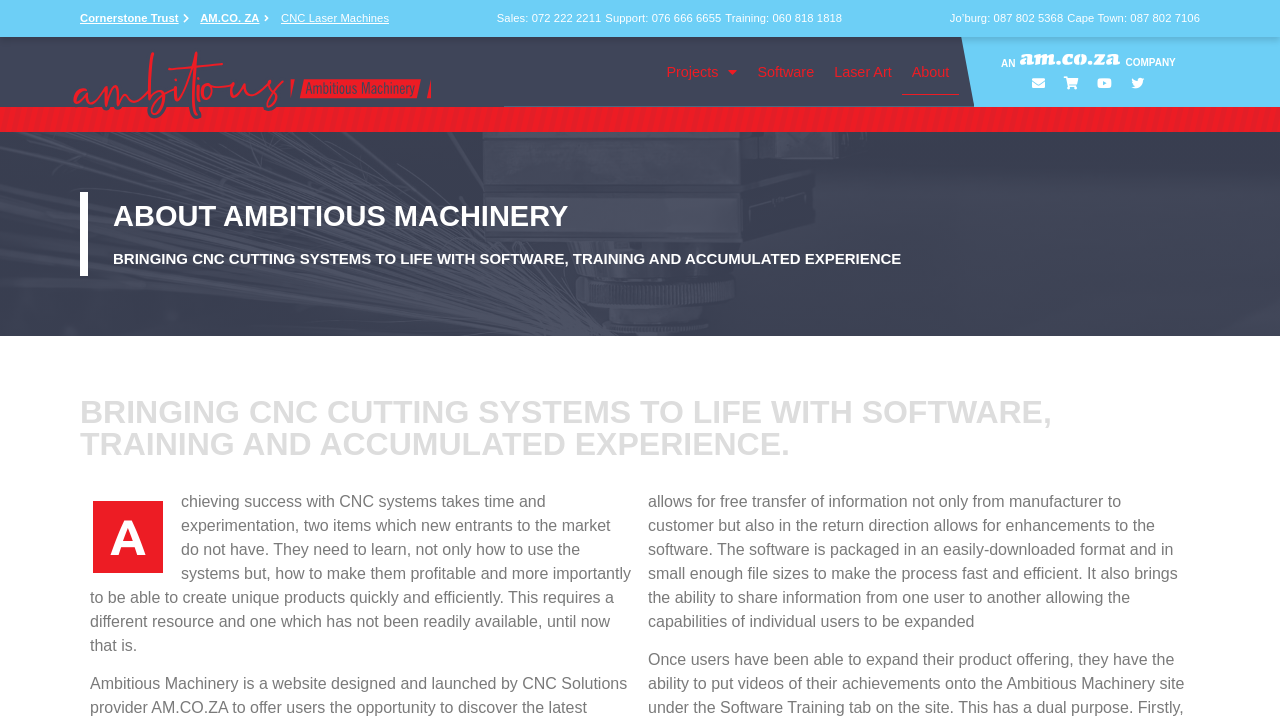Predict the bounding box for the UI component with the following description: "Training: 060 818 1818".

[0.567, 0.014, 0.658, 0.037]